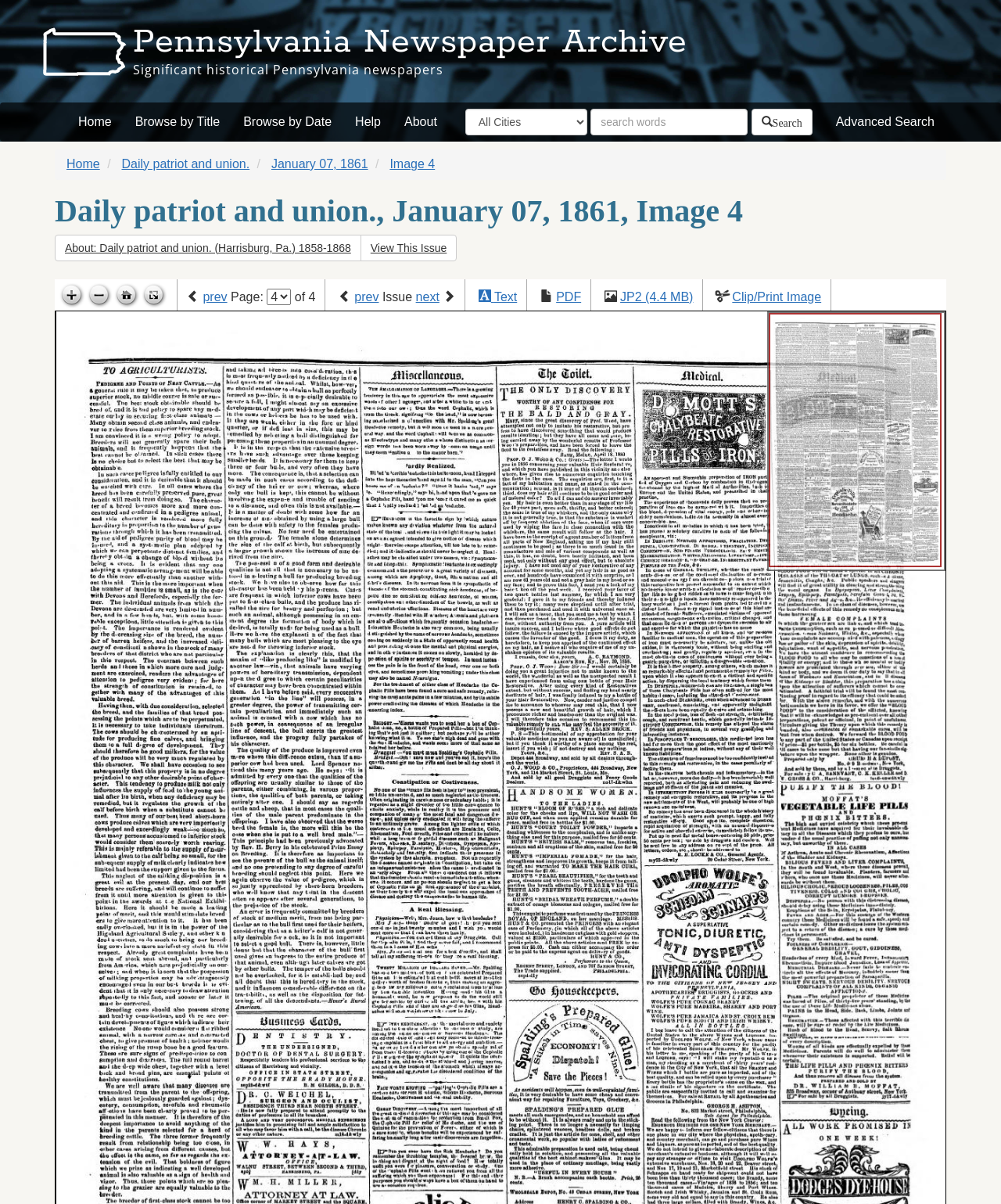Identify the bounding box coordinates of the clickable region required to complete the instruction: "Search for historical Pennsylvania newspapers". The coordinates should be given as four float numbers within the range of 0 and 1, i.e., [left, top, right, bottom].

[0.59, 0.09, 0.747, 0.112]